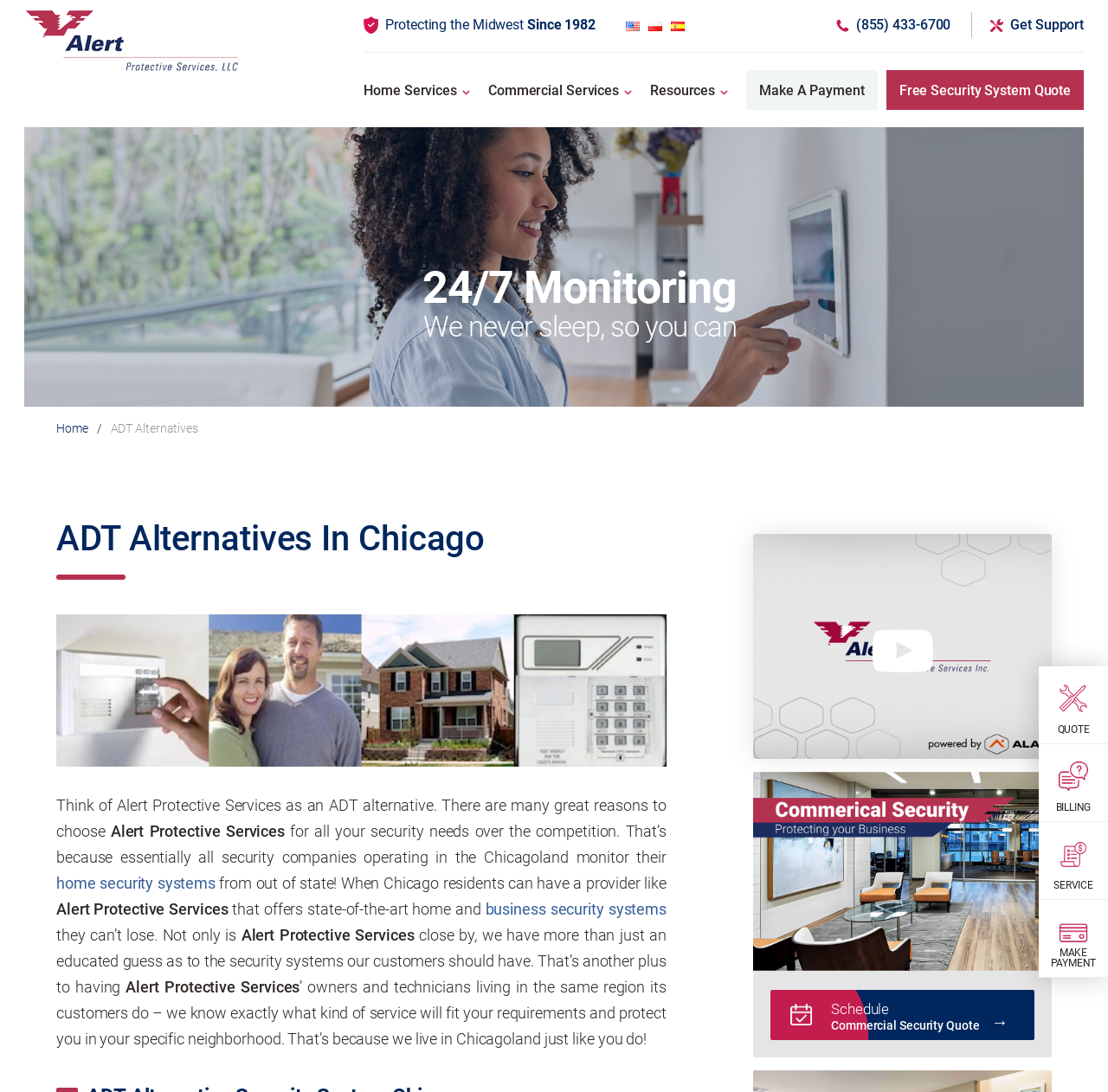What is the company name?
Based on the image, give a one-word or short phrase answer.

Alert Protective Services